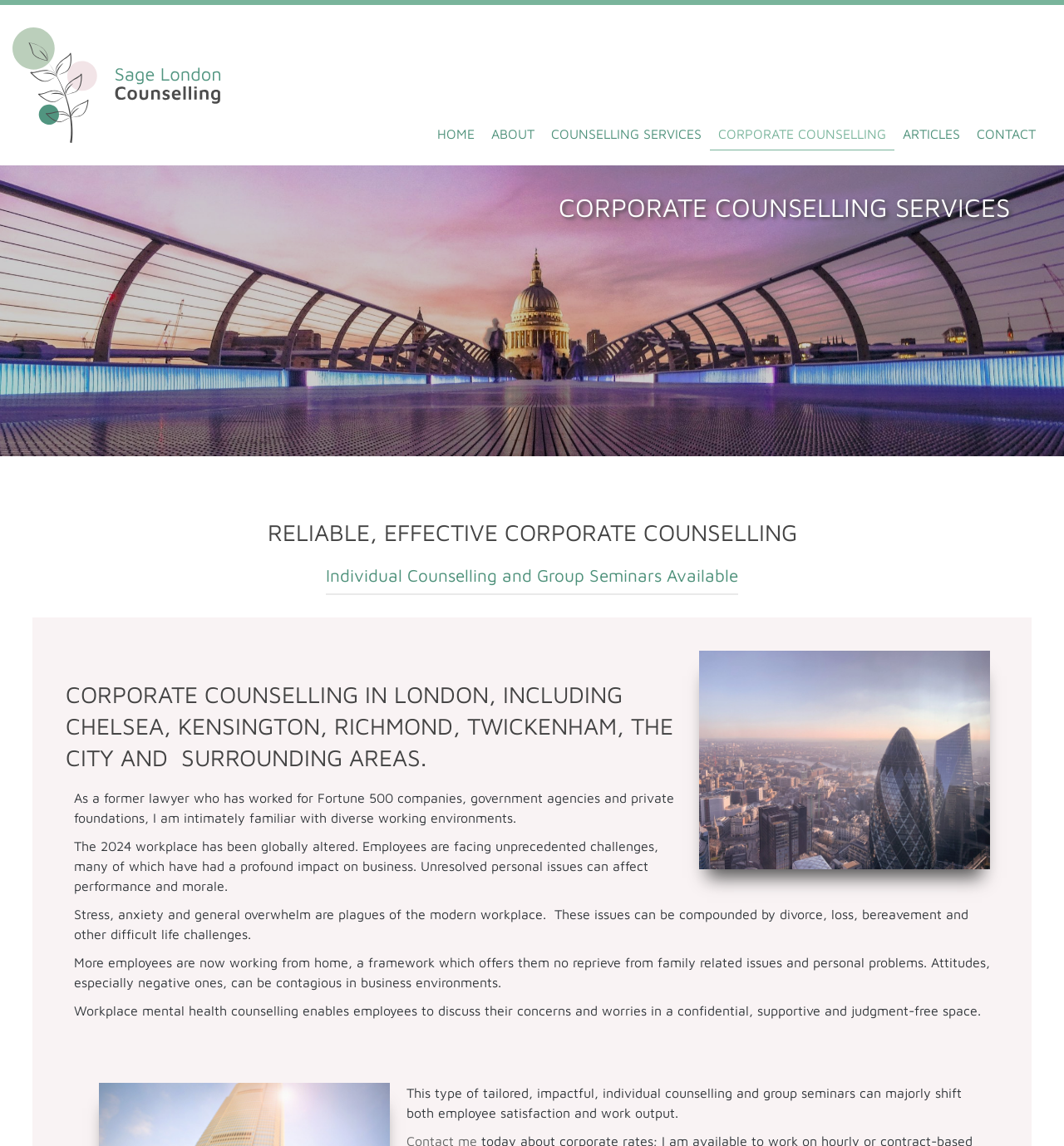Predict the bounding box coordinates of the UI element that matches this description: "ABOUT". The coordinates should be in the format [left, top, right, bottom] with each value between 0 and 1.

[0.454, 0.102, 0.51, 0.131]